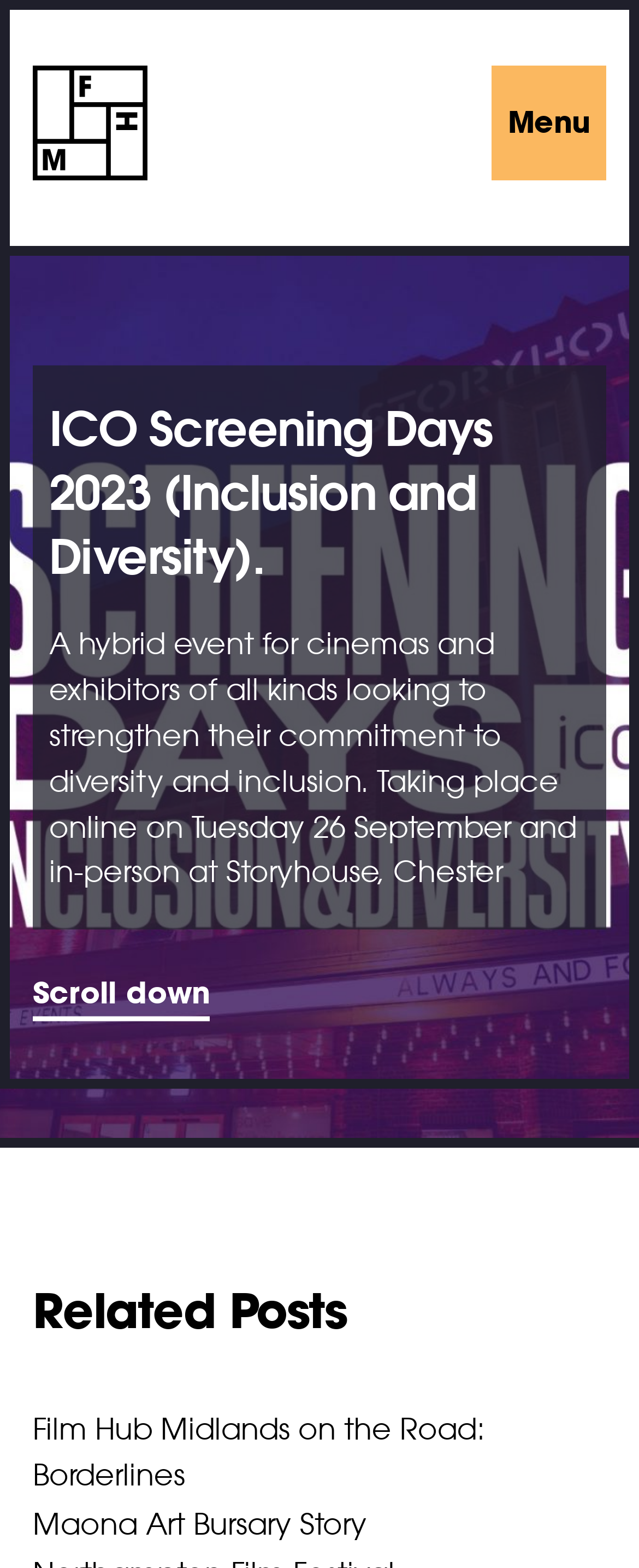Based on the image, provide a detailed response to the question:
What is the name of the organization?

I found the organization name by looking at the link at the top of the page, which says 'Film Hub Midlands'.